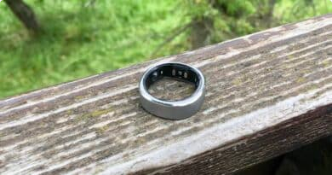Answer the following in one word or a short phrase: 
What is the primary function of the smart ring?

Fitness tracking and health monitoring